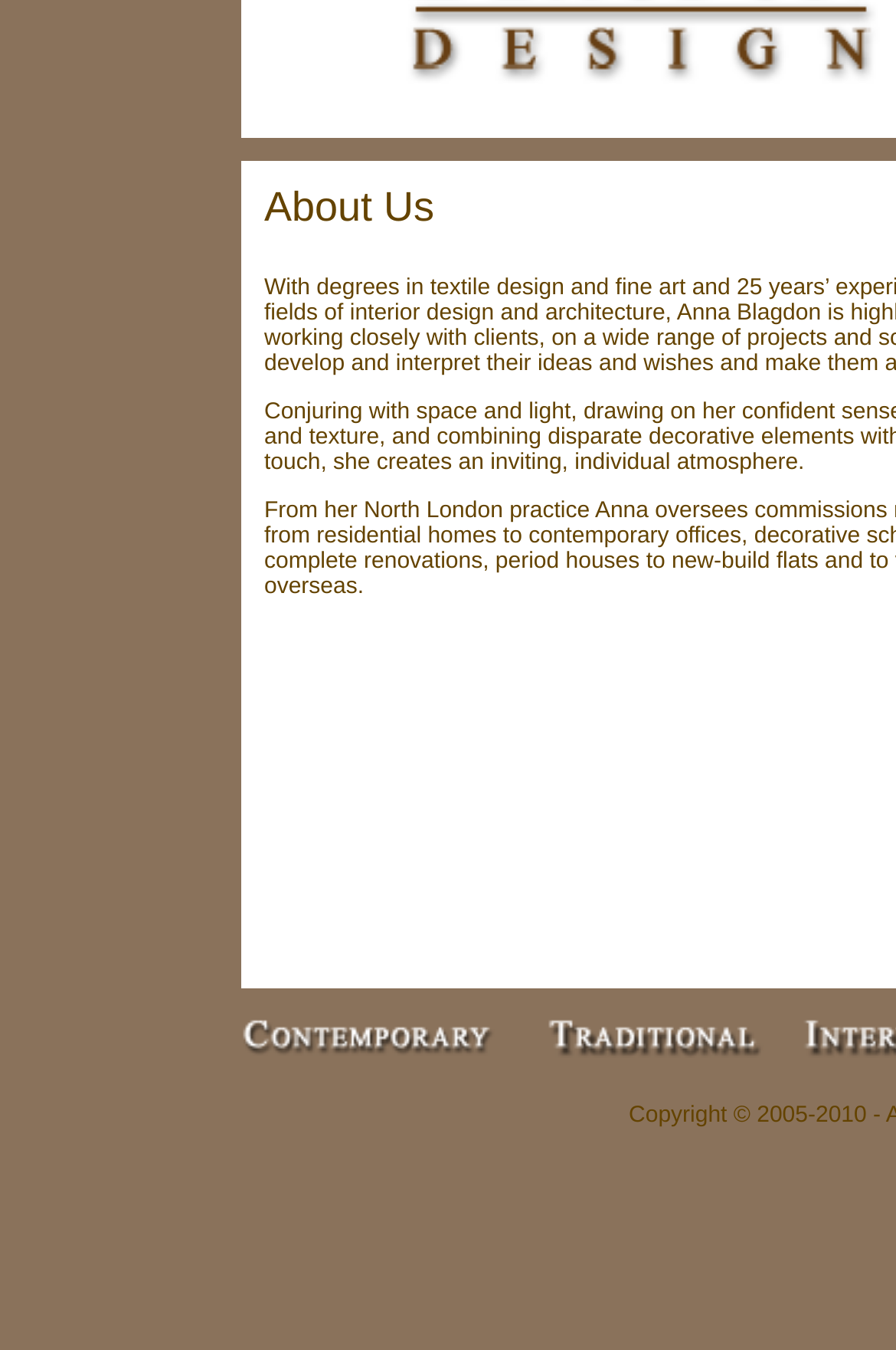From the webpage screenshot, predict the bounding box of the UI element that matches this description: "name="trad"".

[0.586, 0.787, 0.873, 0.805]